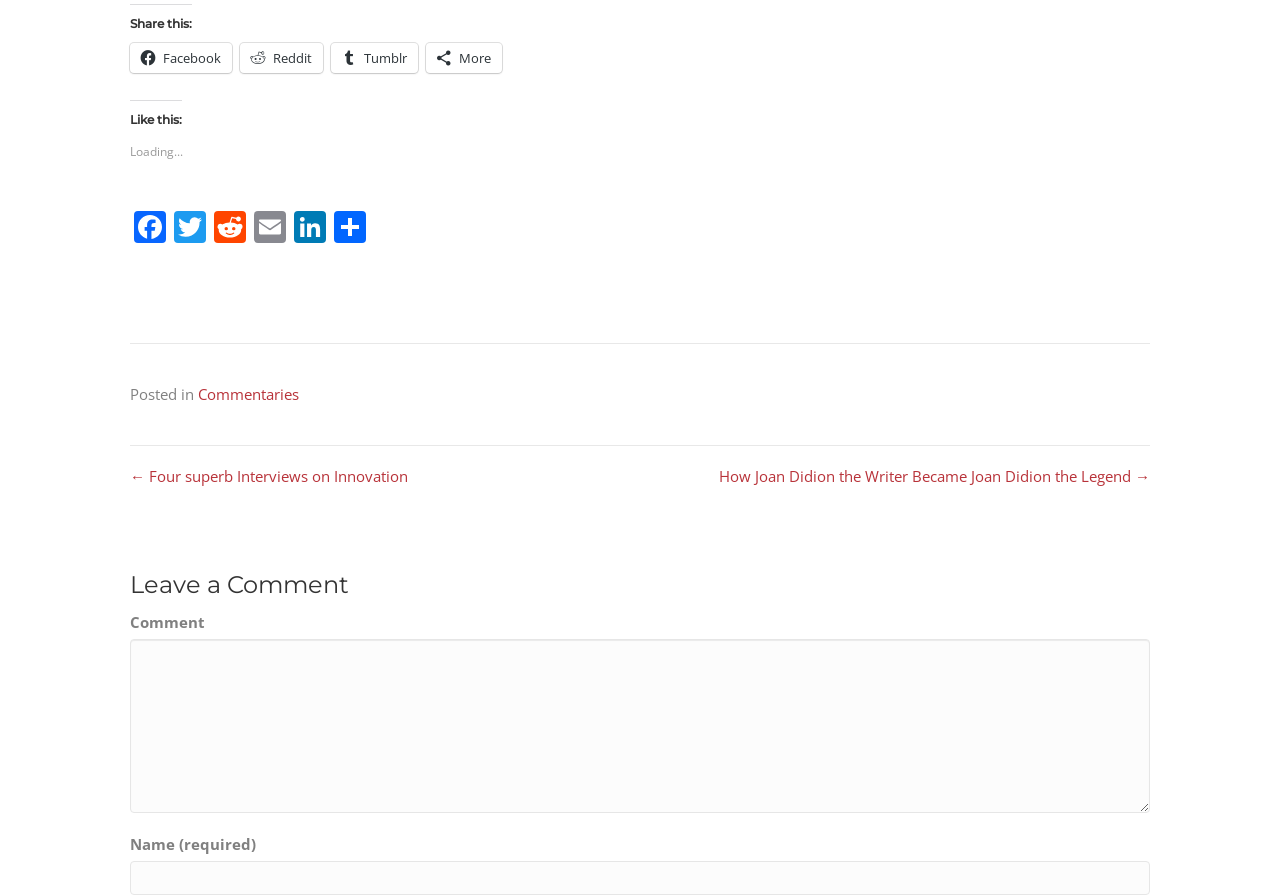Determine the bounding box coordinates of the clickable region to execute the instruction: "Click on LinkedIn". The coordinates should be four float numbers between 0 and 1, denoted as [left, top, right, bottom].

[0.227, 0.235, 0.258, 0.276]